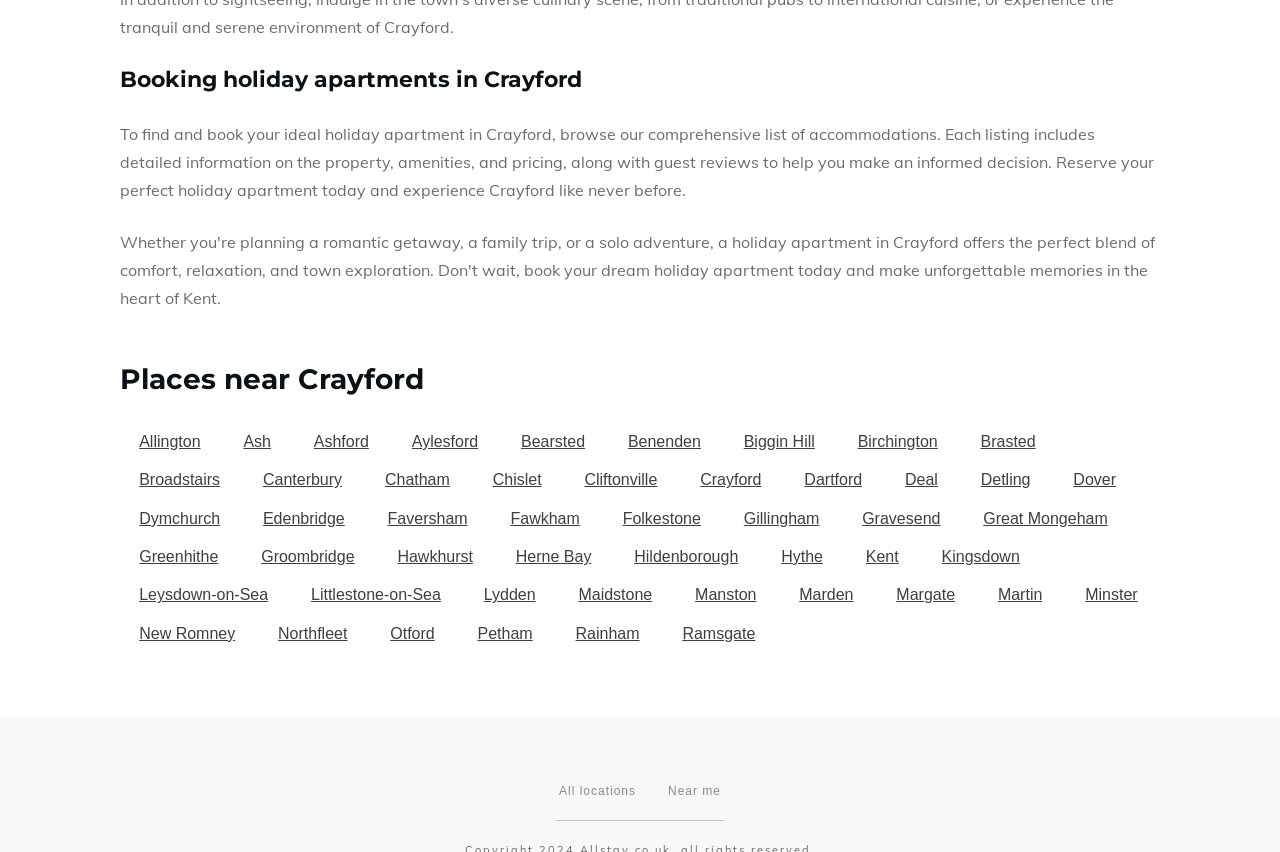Determine the coordinates of the bounding box for the clickable area needed to execute this instruction: "Browse holiday apartments in Crayford".

[0.094, 0.076, 0.906, 0.14]